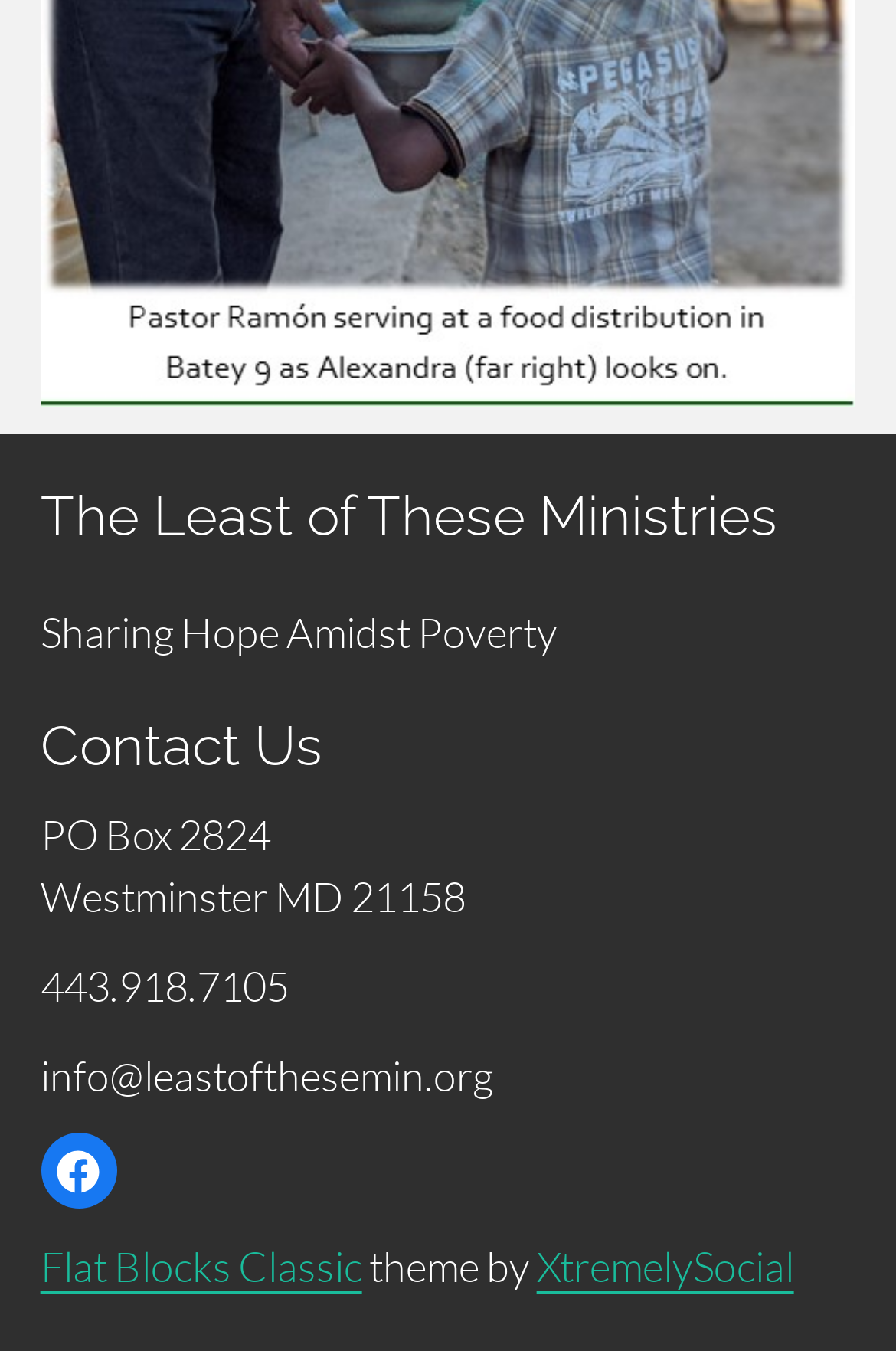How many social media links are there?
Respond to the question with a single word or phrase according to the image.

1